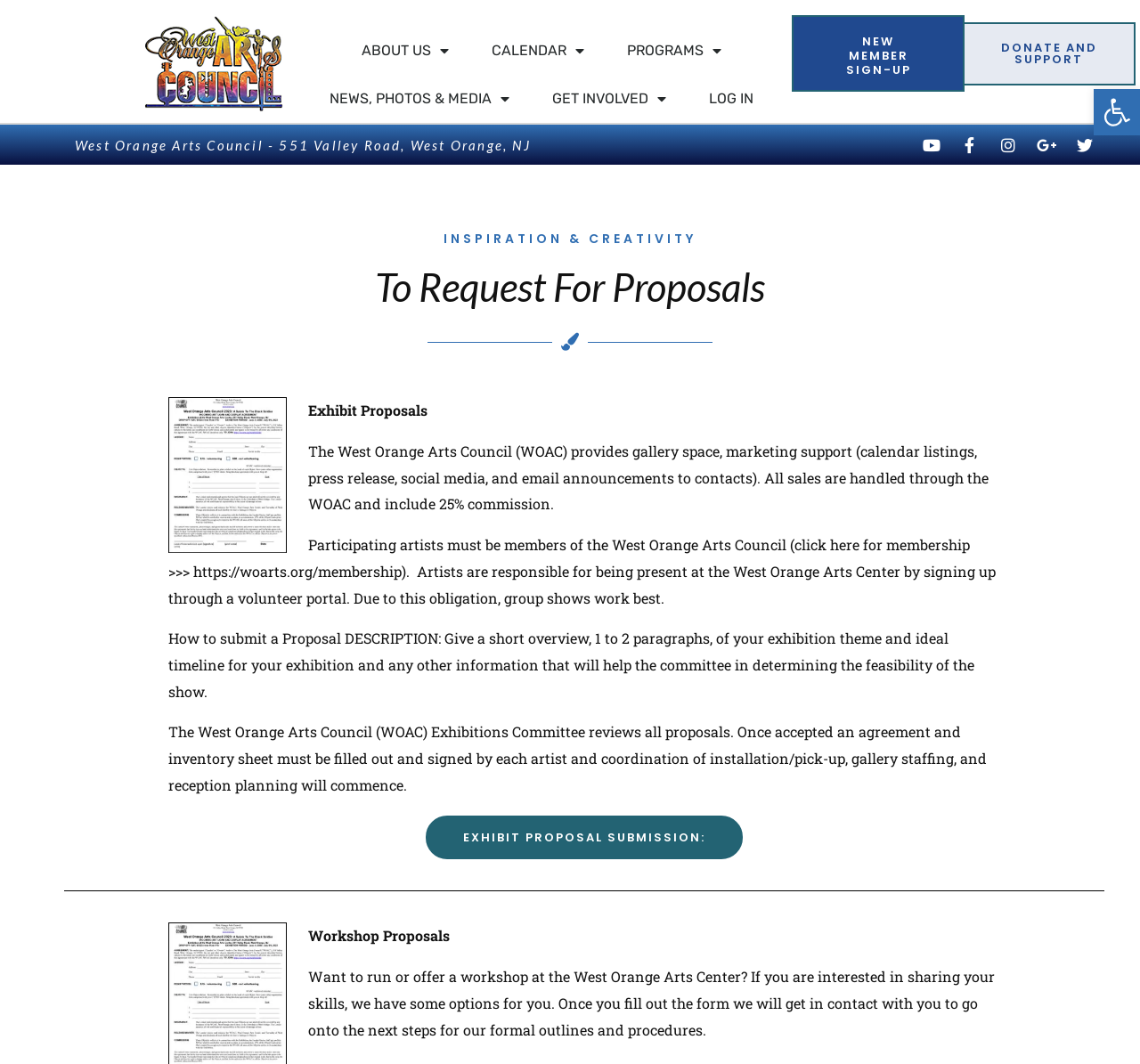What is the name of the organization?
From the screenshot, supply a one-word or short-phrase answer.

West Orange Arts Council